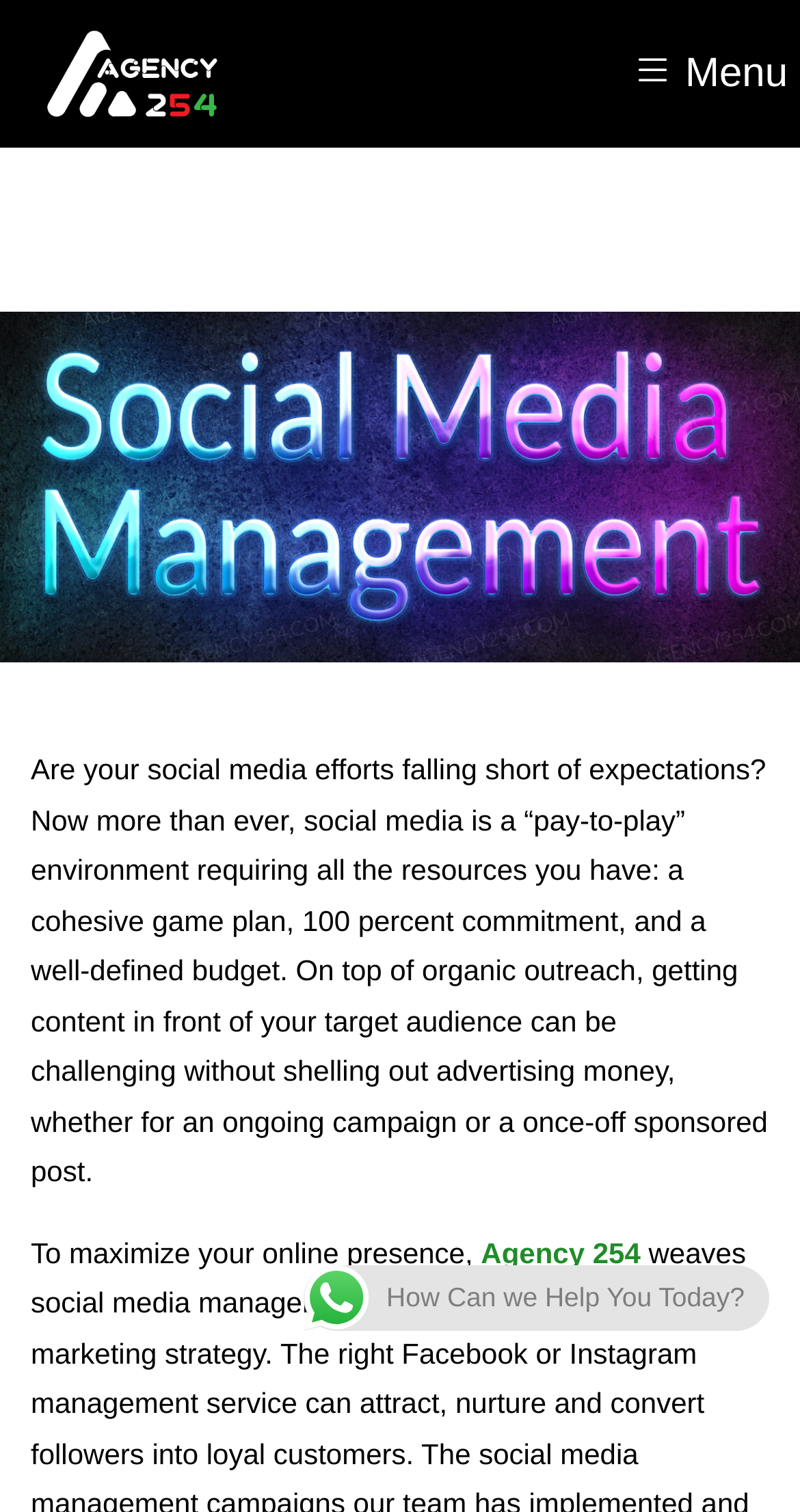Given the element description "Menu", identify the bounding box of the corresponding UI element.

[0.775, 0.024, 1.0, 0.074]